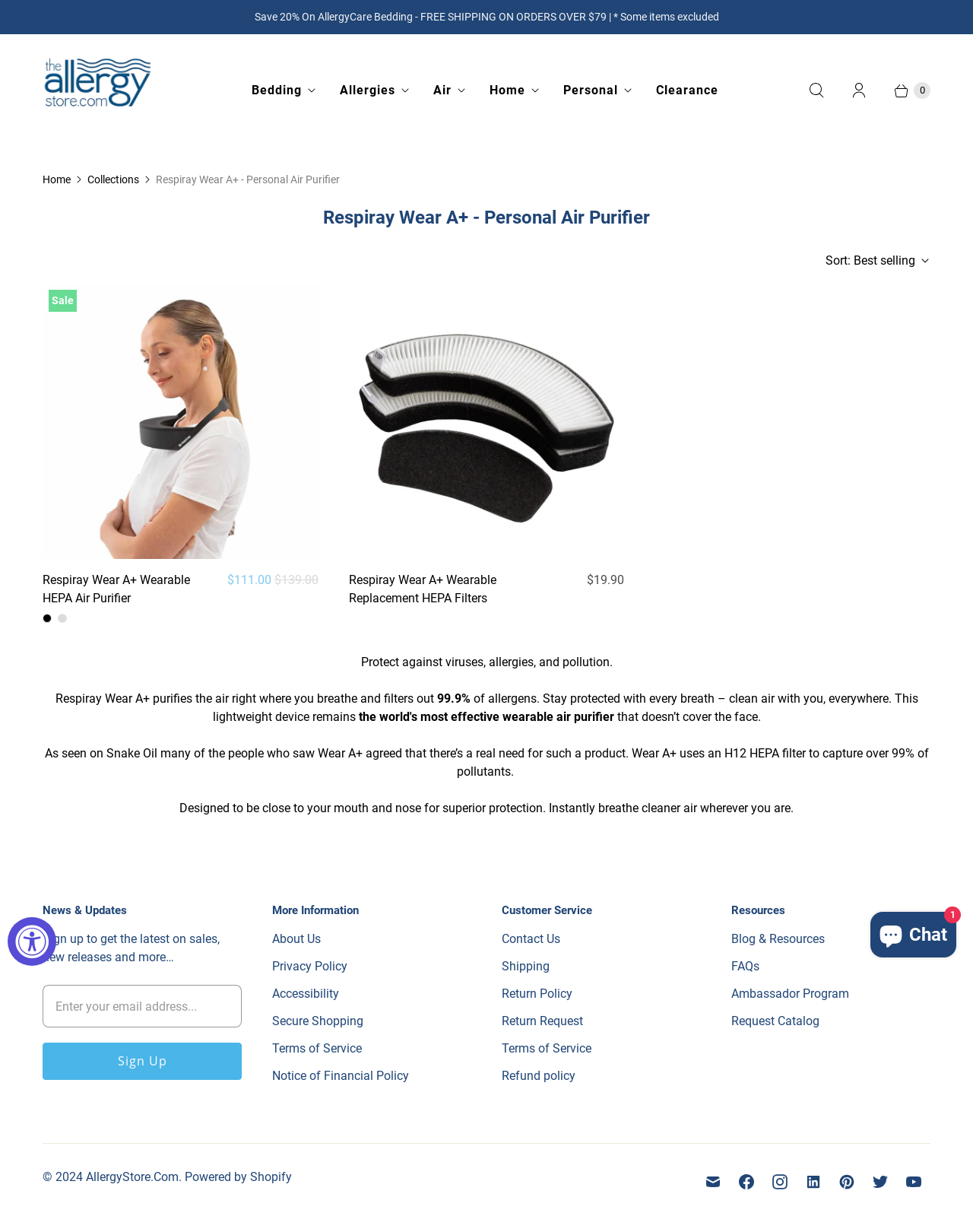Find the bounding box coordinates for the UI element that matches this description: "aria-label="Accessibility Widget, click to open"".

[0.008, 0.744, 0.058, 0.784]